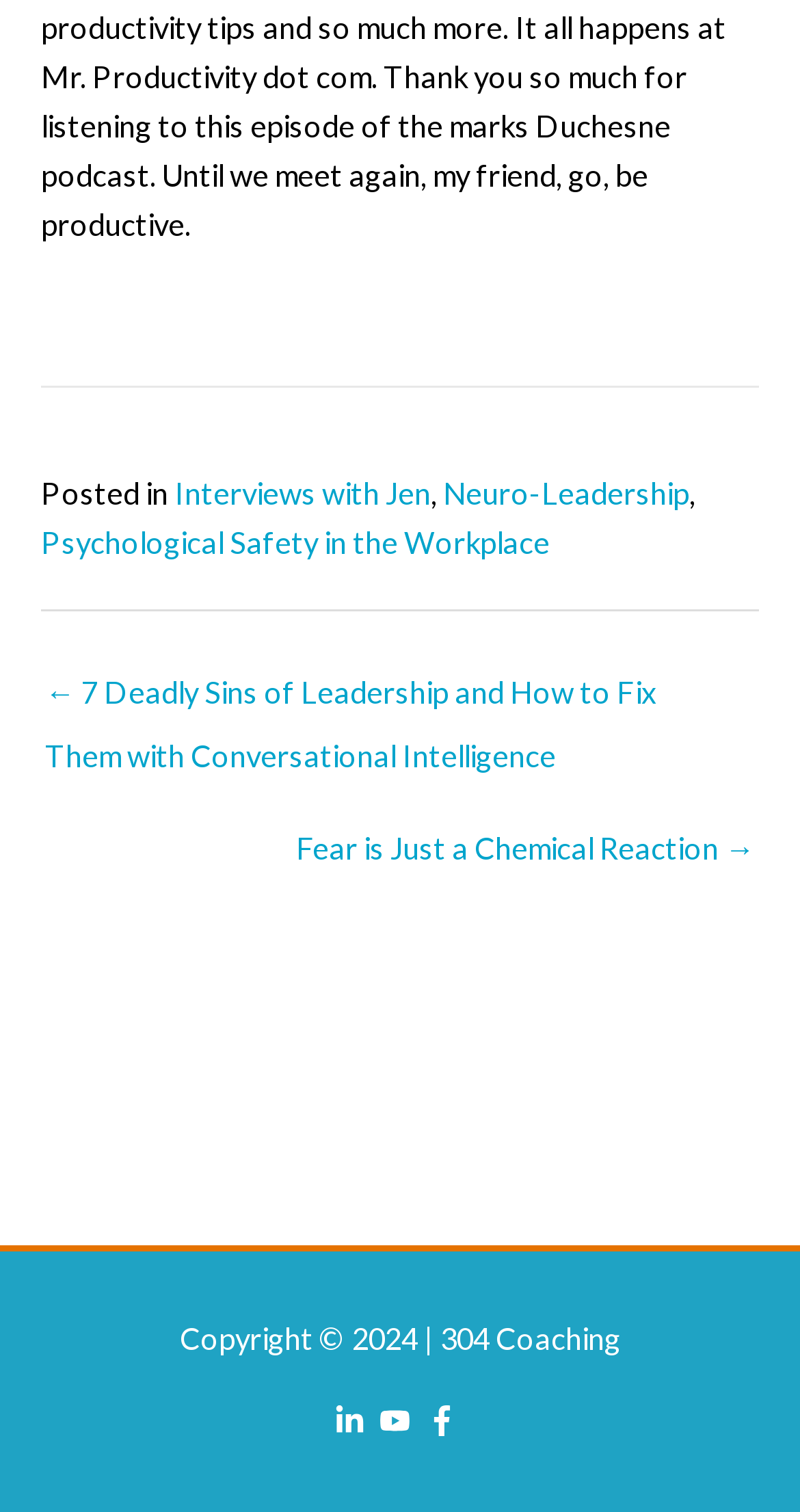Please identify the bounding box coordinates of the clickable area that will allow you to execute the instruction: "Click on the 'Interviews with Jen' link".

[0.218, 0.314, 0.538, 0.337]